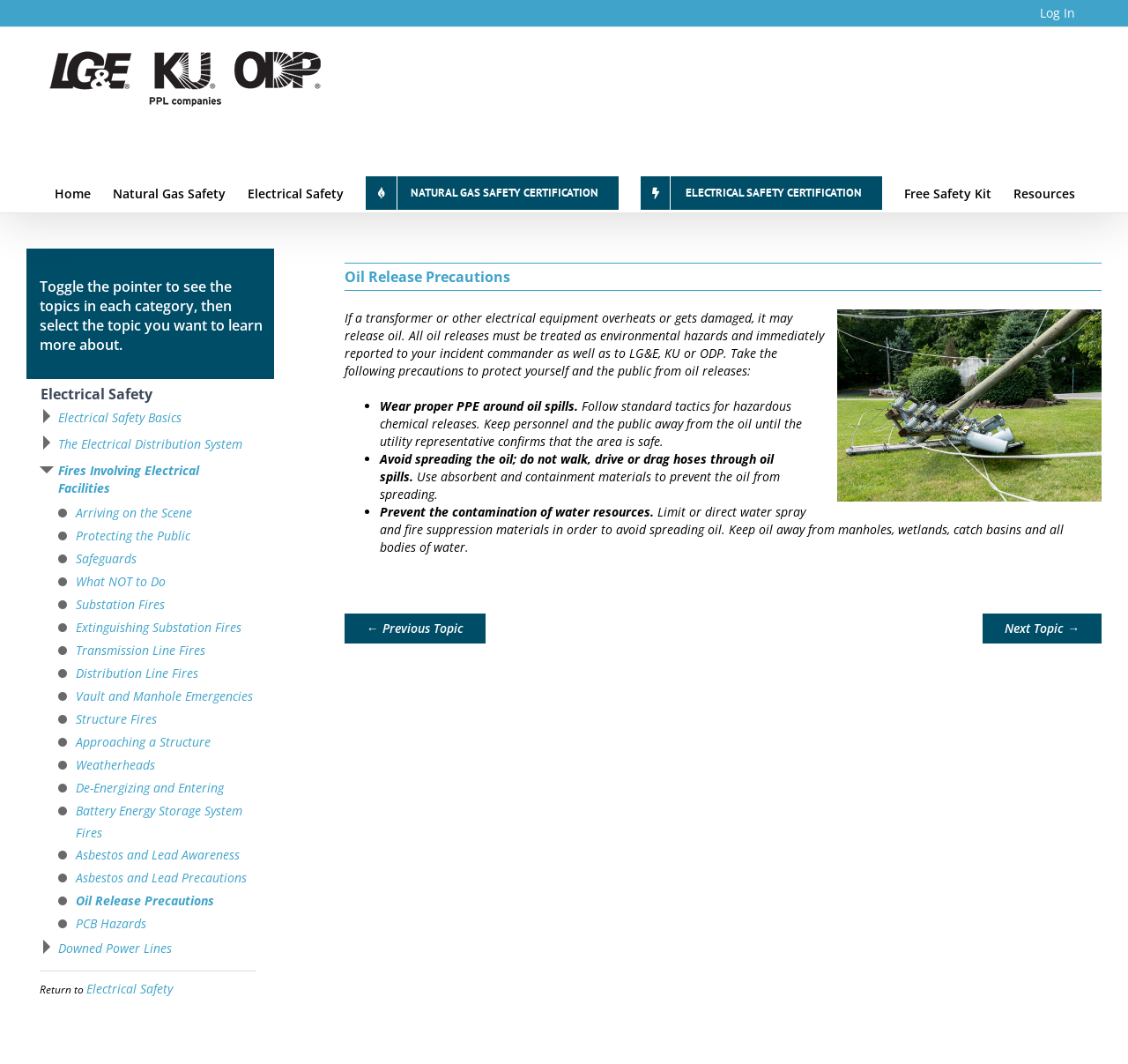Using the details in the image, give a detailed response to the question below:
What is the category of the topic 'Electrical Safety Basics'?

The topic 'Electrical Safety Basics' is categorized under 'Electrical Safety' which is indicated by the menu item 'Electrical Safety' in the complementary section of the webpage.